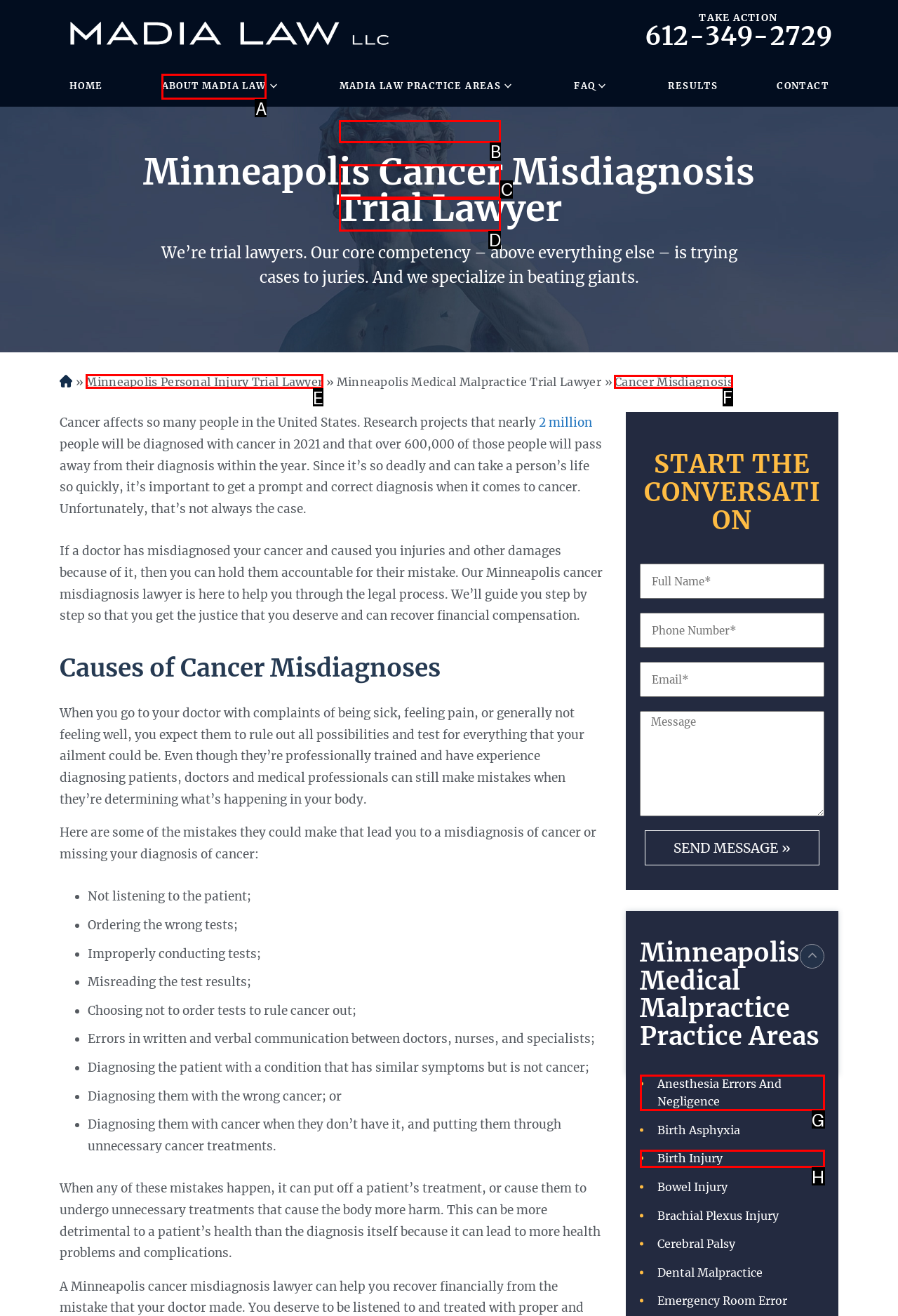For the task: Read more about 'Cancer Misdiagnosis', identify the HTML element to click.
Provide the letter corresponding to the right choice from the given options.

F